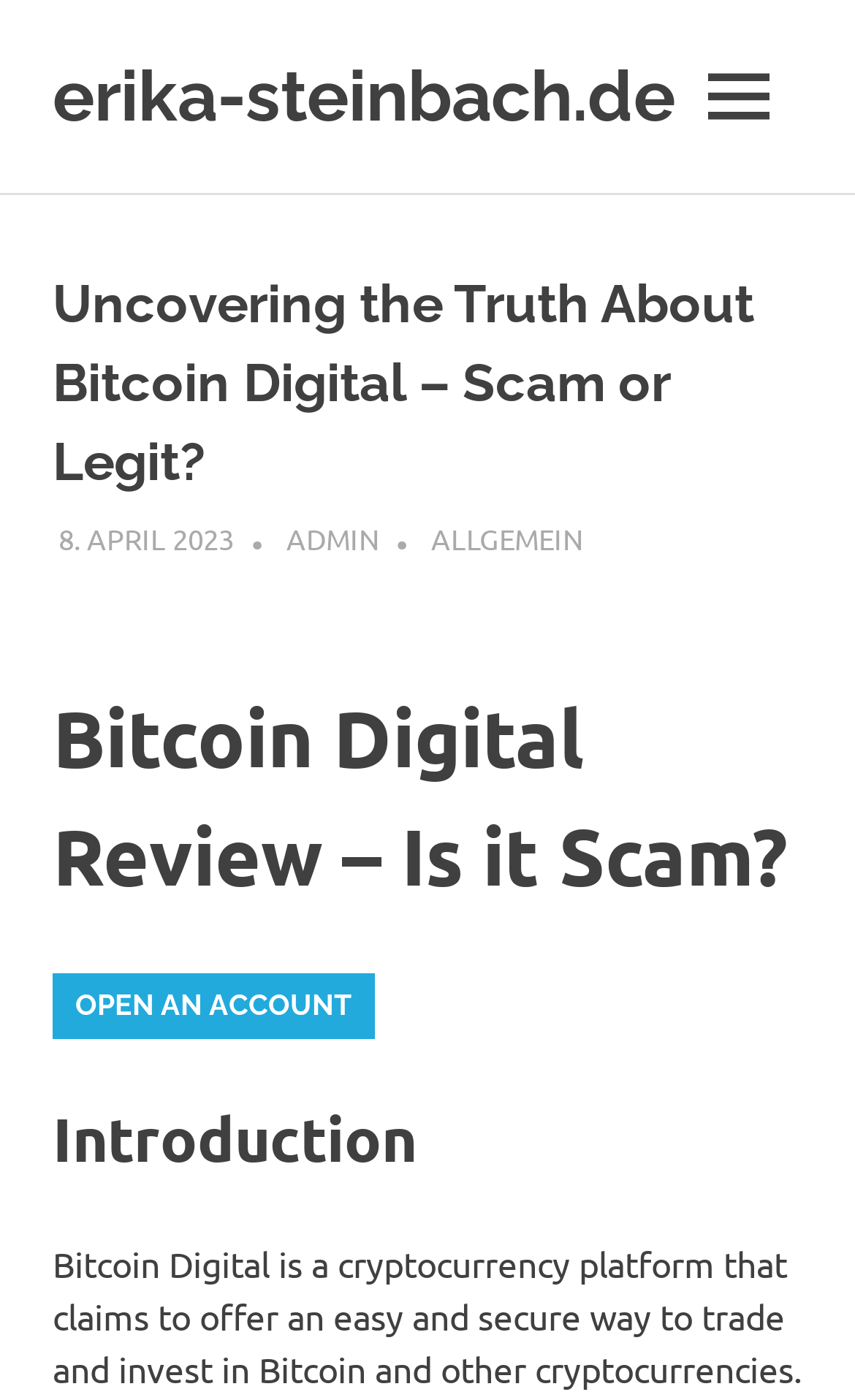What is the category of the article 'ALLGEMEIN'?
Answer the question with a detailed explanation, including all necessary information.

The link element 'ALLGEMEIN' is a category or tag related to the article, which translates to 'General' in English.